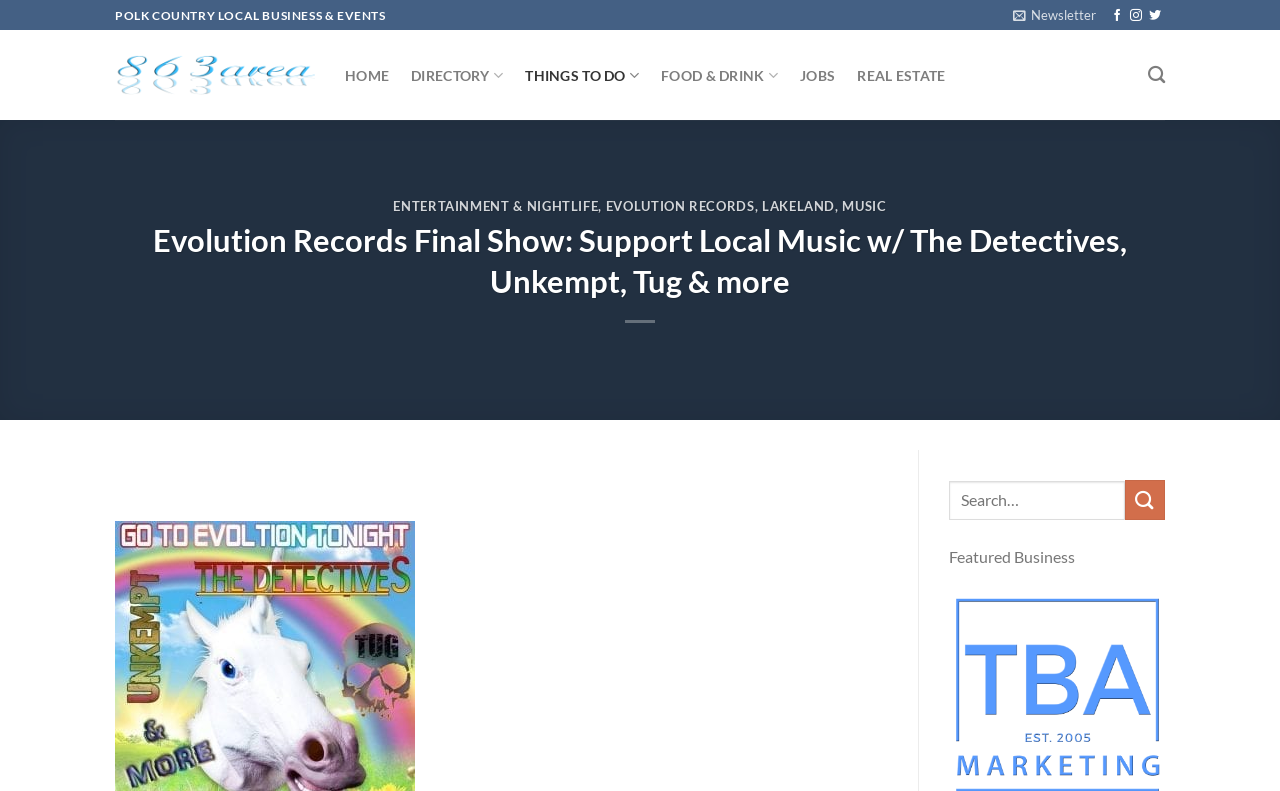Determine the bounding box for the HTML element described here: "Music". The coordinates should be given as [left, top, right, bottom] with each number being a float between 0 and 1.

[0.658, 0.25, 0.693, 0.27]